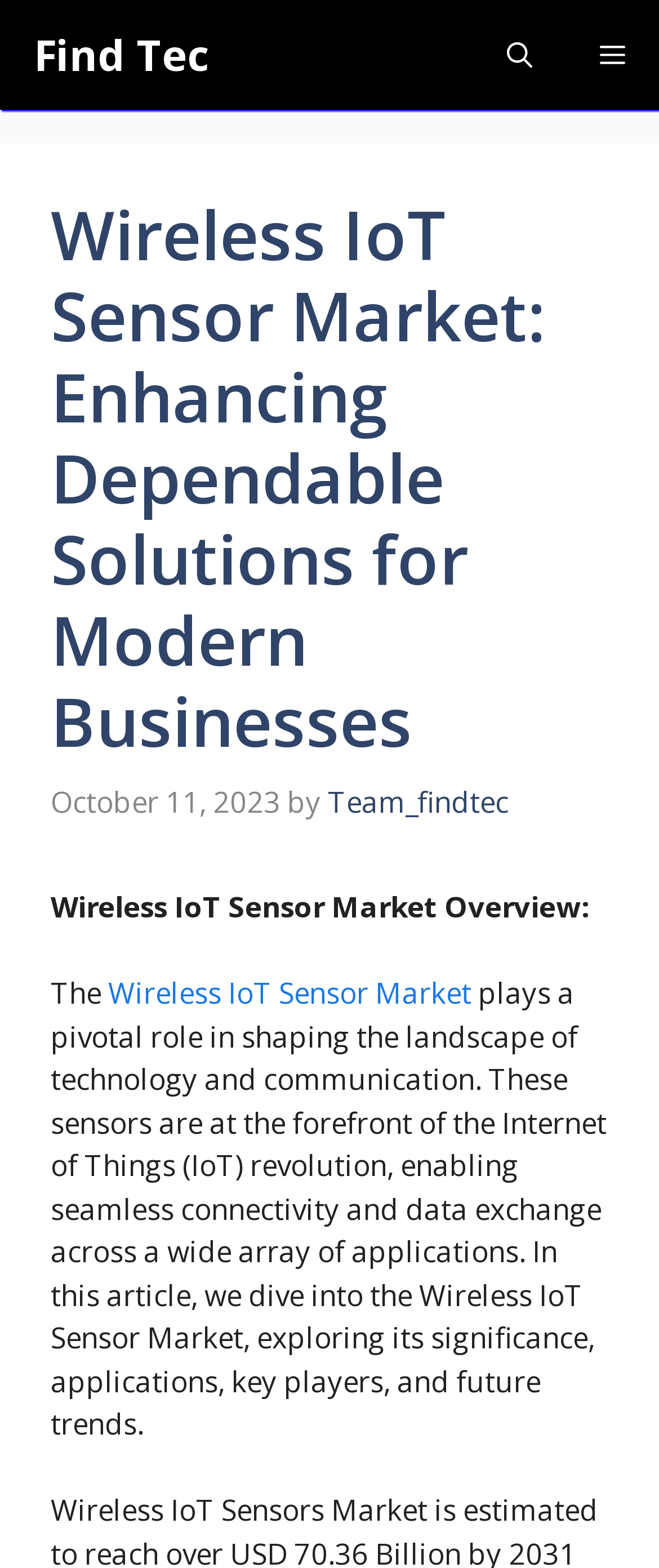What is the role of Wireless IoT Sensor in technology?
Please provide a single word or phrase answer based on the image.

pivotal role